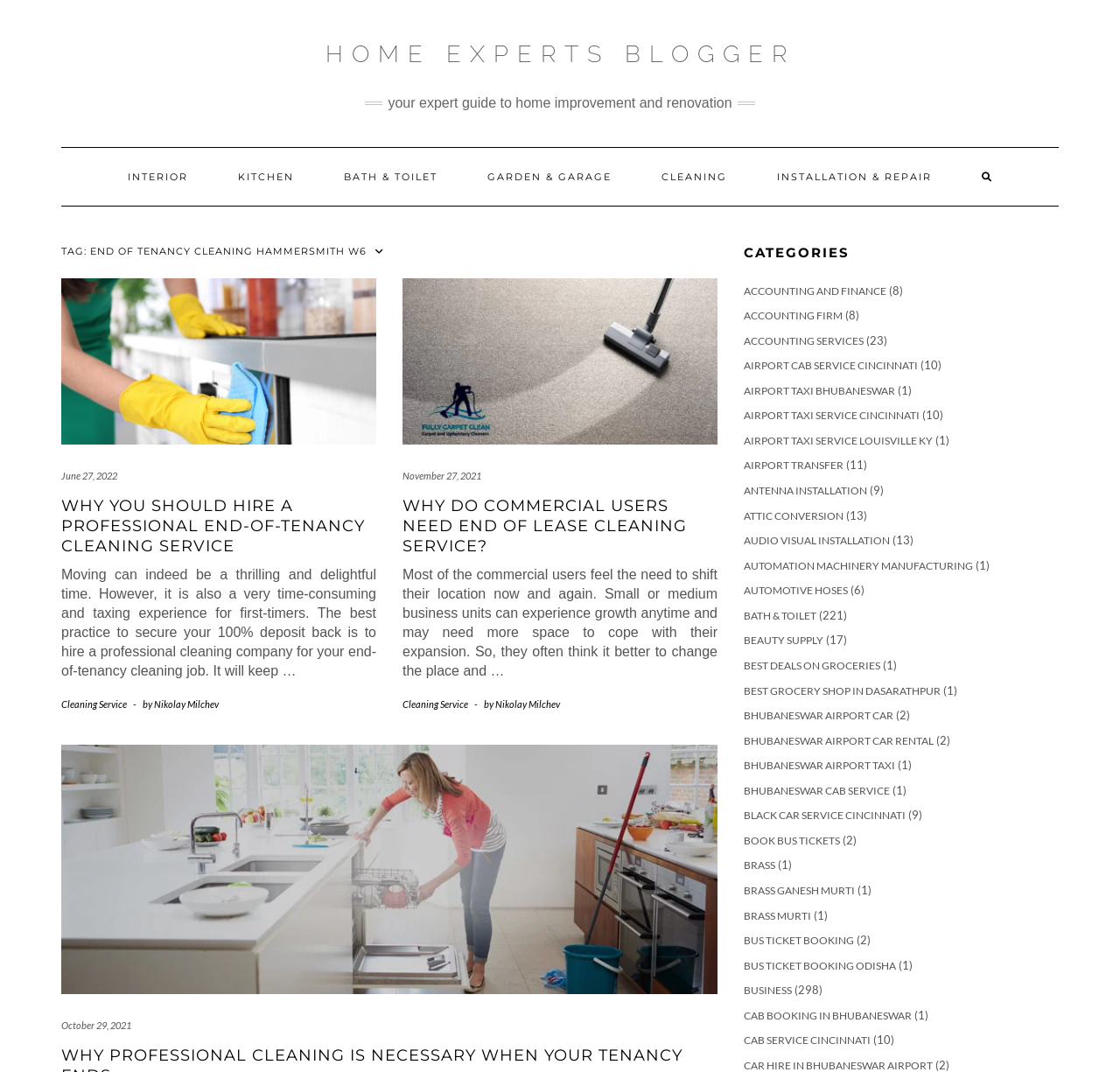Indicate the bounding box coordinates of the element that needs to be clicked to satisfy the following instruction: "Navigate to 'CLEANING'". The coordinates should be four float numbers between 0 and 1, i.e., [left, top, right, bottom].

[0.569, 0.138, 0.67, 0.192]